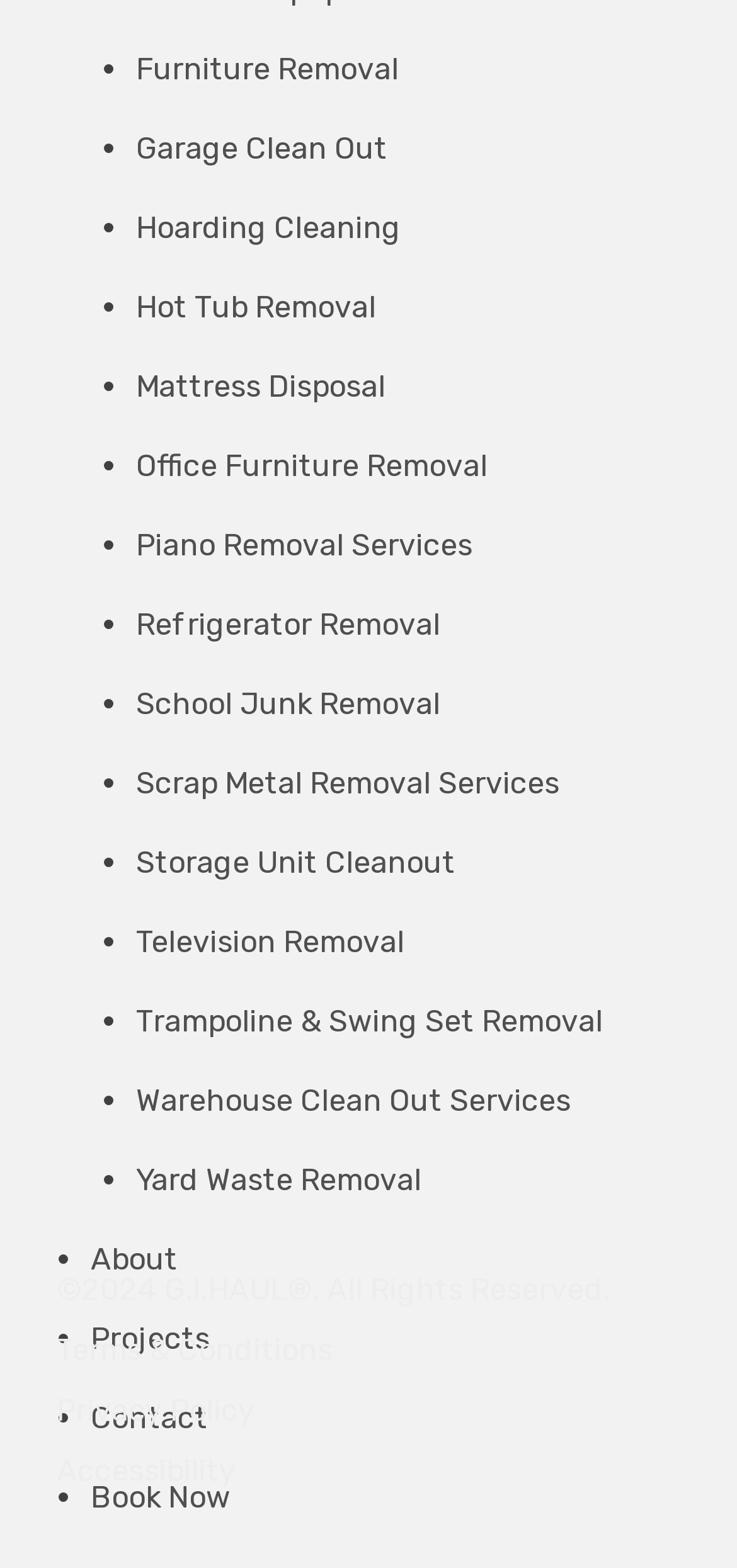Please provide the bounding box coordinates for the element that needs to be clicked to perform the following instruction: "Click on Furniture Removal". The coordinates should be given as four float numbers between 0 and 1, i.e., [left, top, right, bottom].

[0.185, 0.033, 0.541, 0.056]